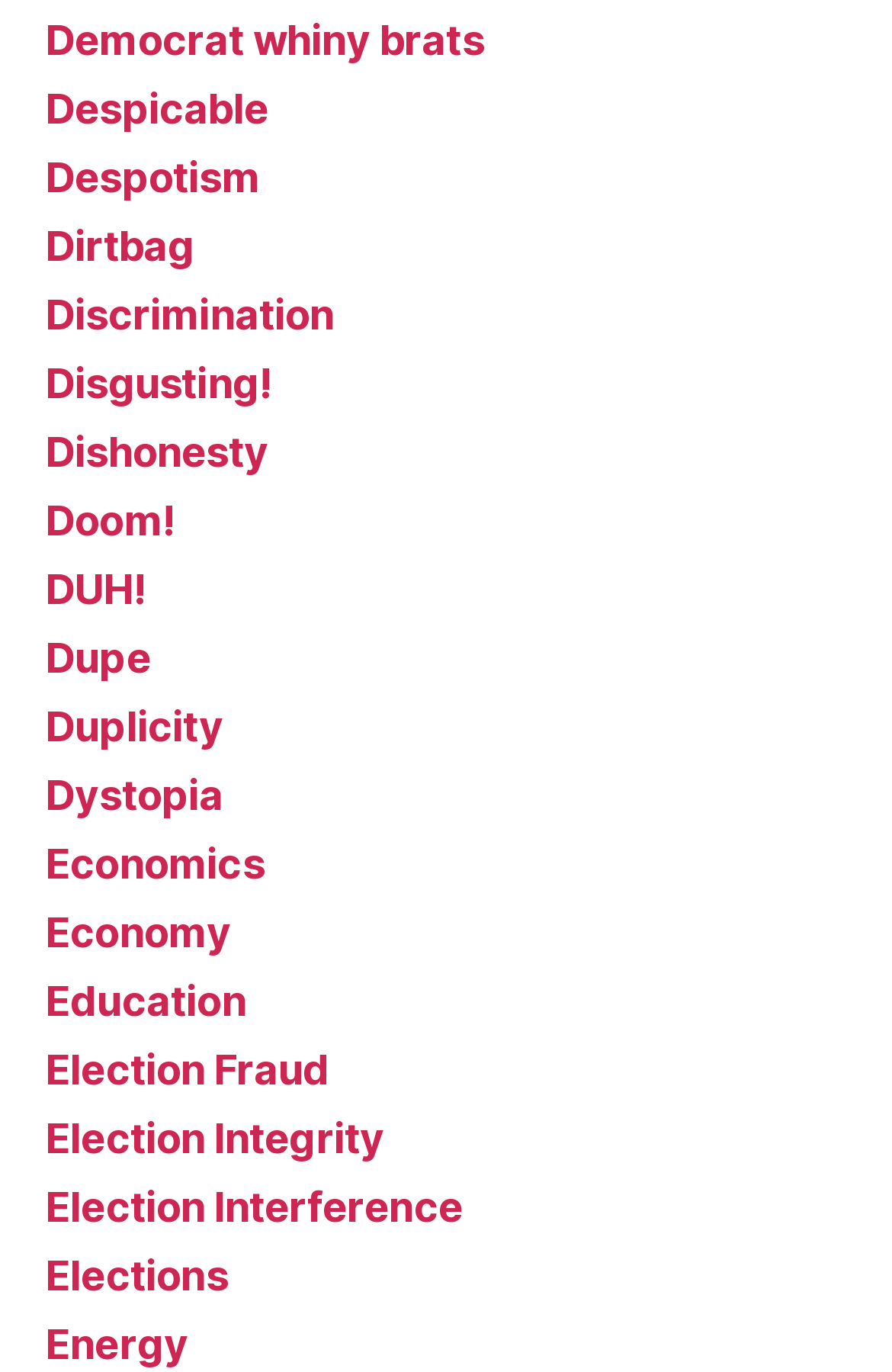Answer the question with a single word or phrase: 
How many links are related to elections?

4